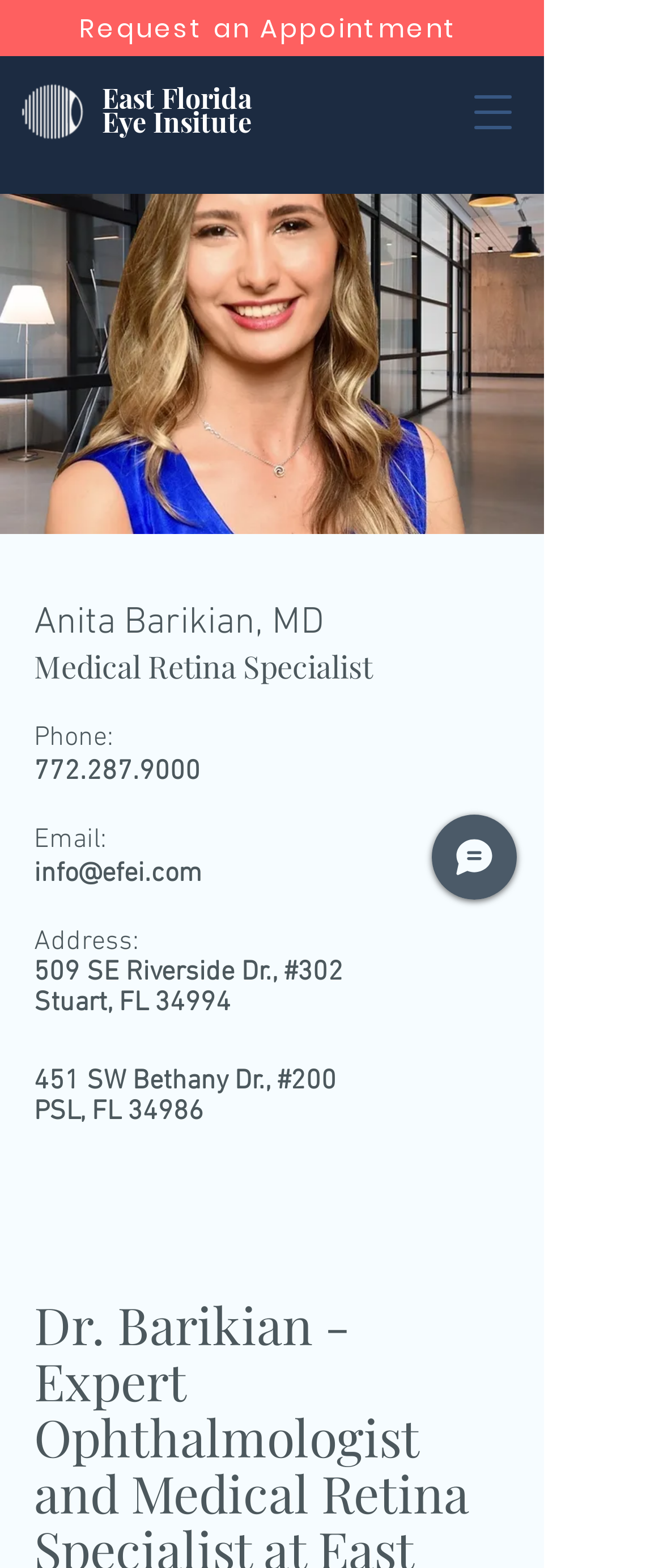Identify the bounding box for the given UI element using the description provided. Coordinates should be in the format (top-left x, top-left y, bottom-right x, bottom-right y) and must be between 0 and 1. Here is the description: 772.287.9000

[0.051, 0.482, 0.303, 0.503]